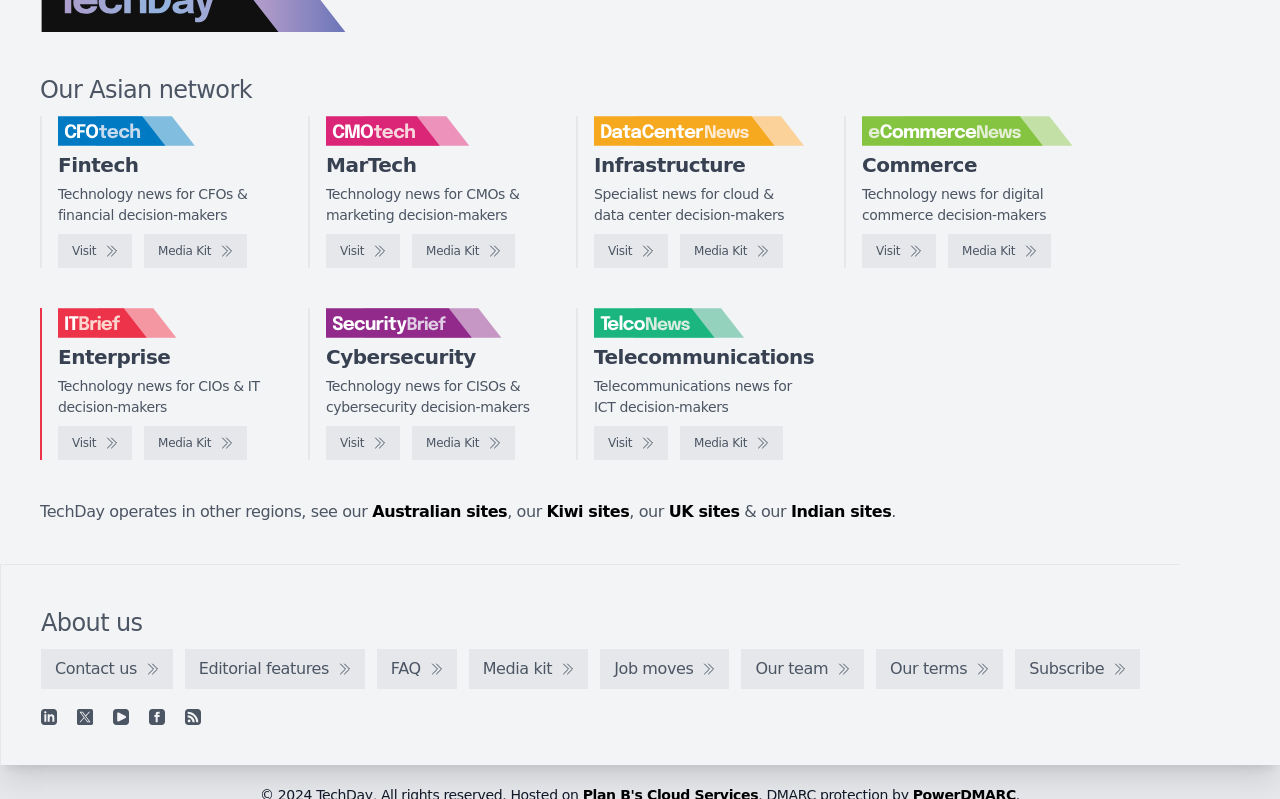Identify the bounding box coordinates for the UI element described as follows: "parent_node: Email aria-describedby="email-notes" name="email"". Ensure the coordinates are four float numbers between 0 and 1, formatted as [left, top, right, bottom].

None